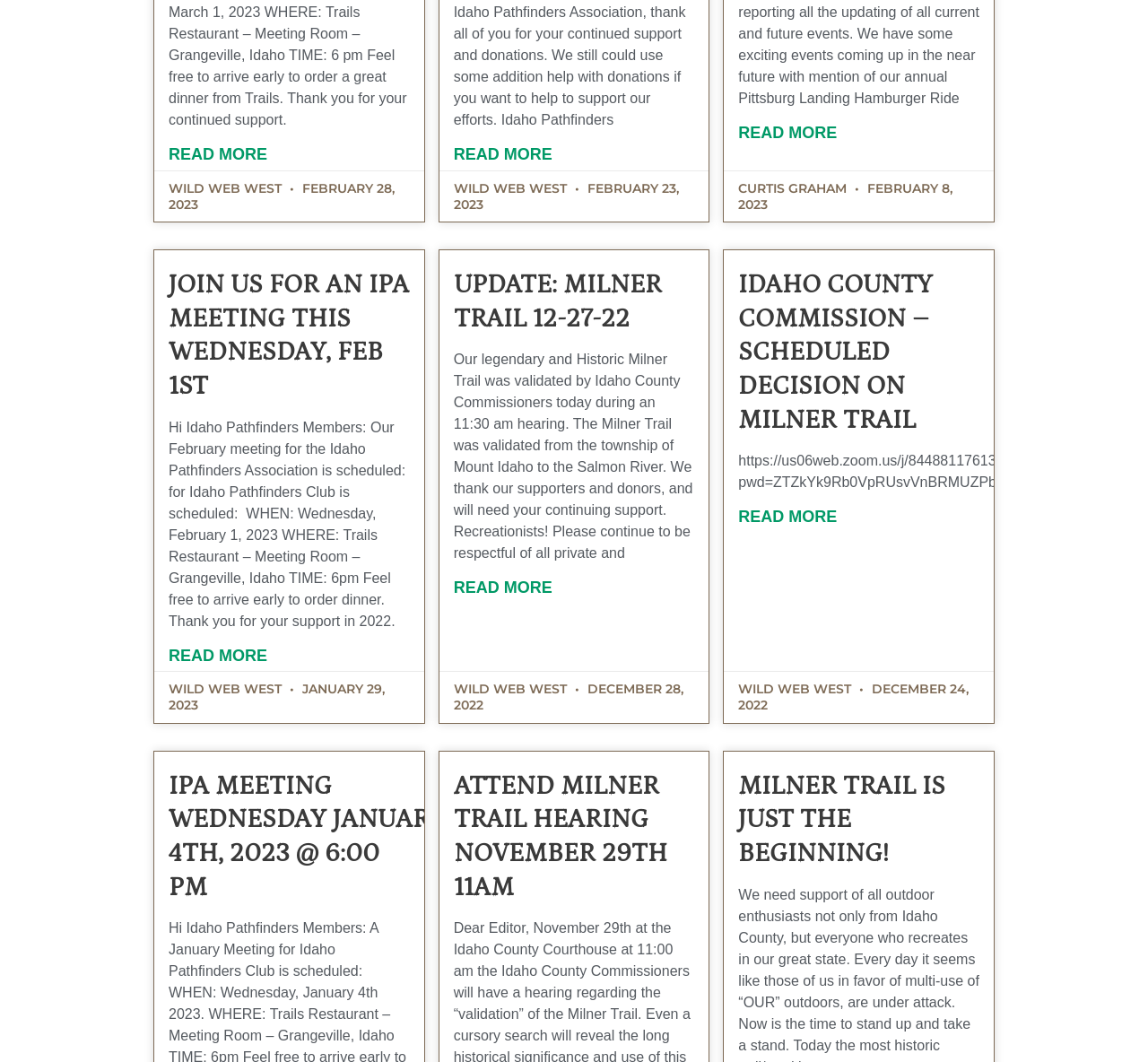Extract the bounding box coordinates of the UI element described by: "Read More". The coordinates should include four float numbers ranging from 0 to 1, e.g., [left, top, right, bottom].

[0.147, 0.604, 0.233, 0.632]